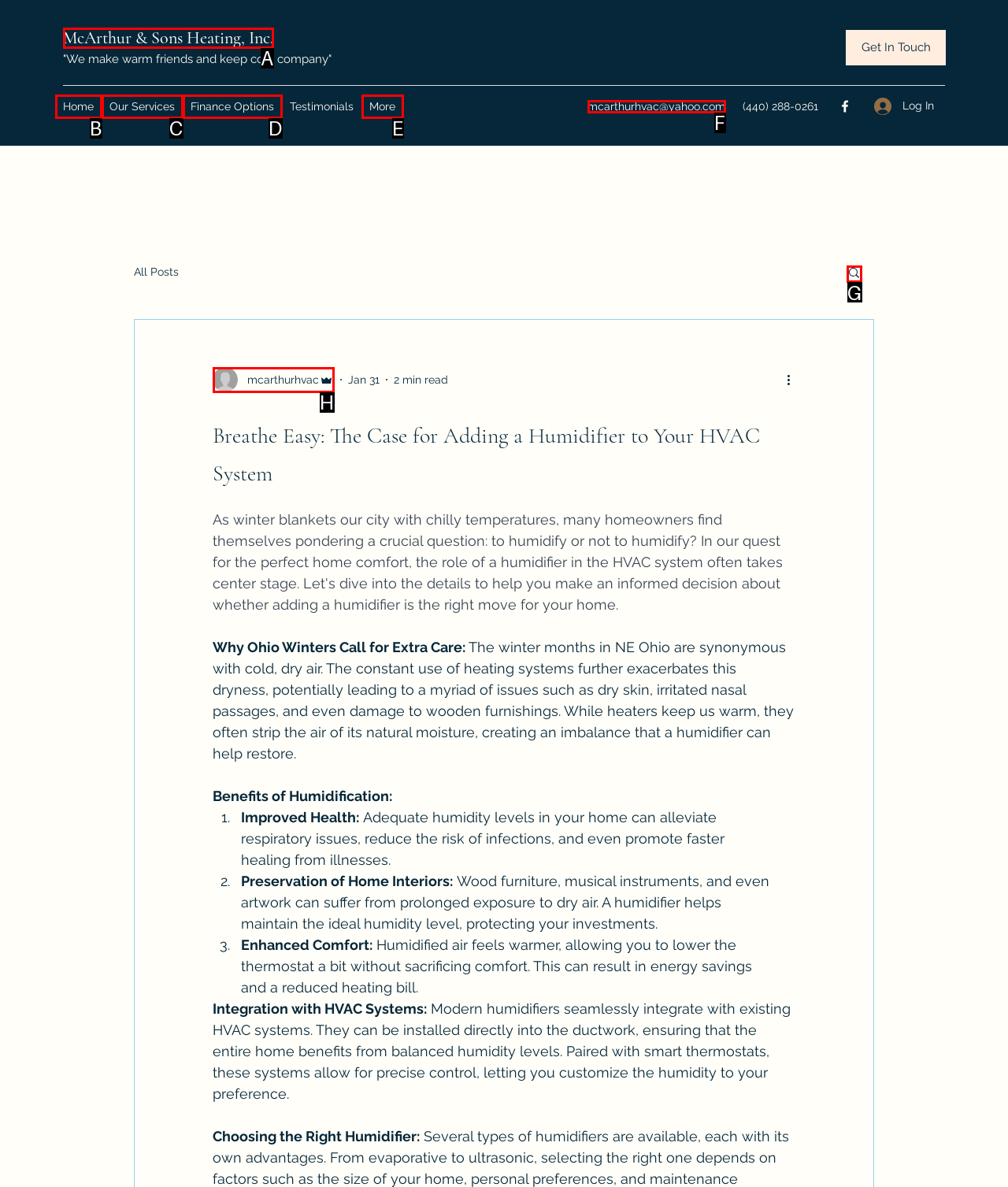Identify the letter of the correct UI element to fulfill the task: Search for a topic from the given options in the screenshot.

G